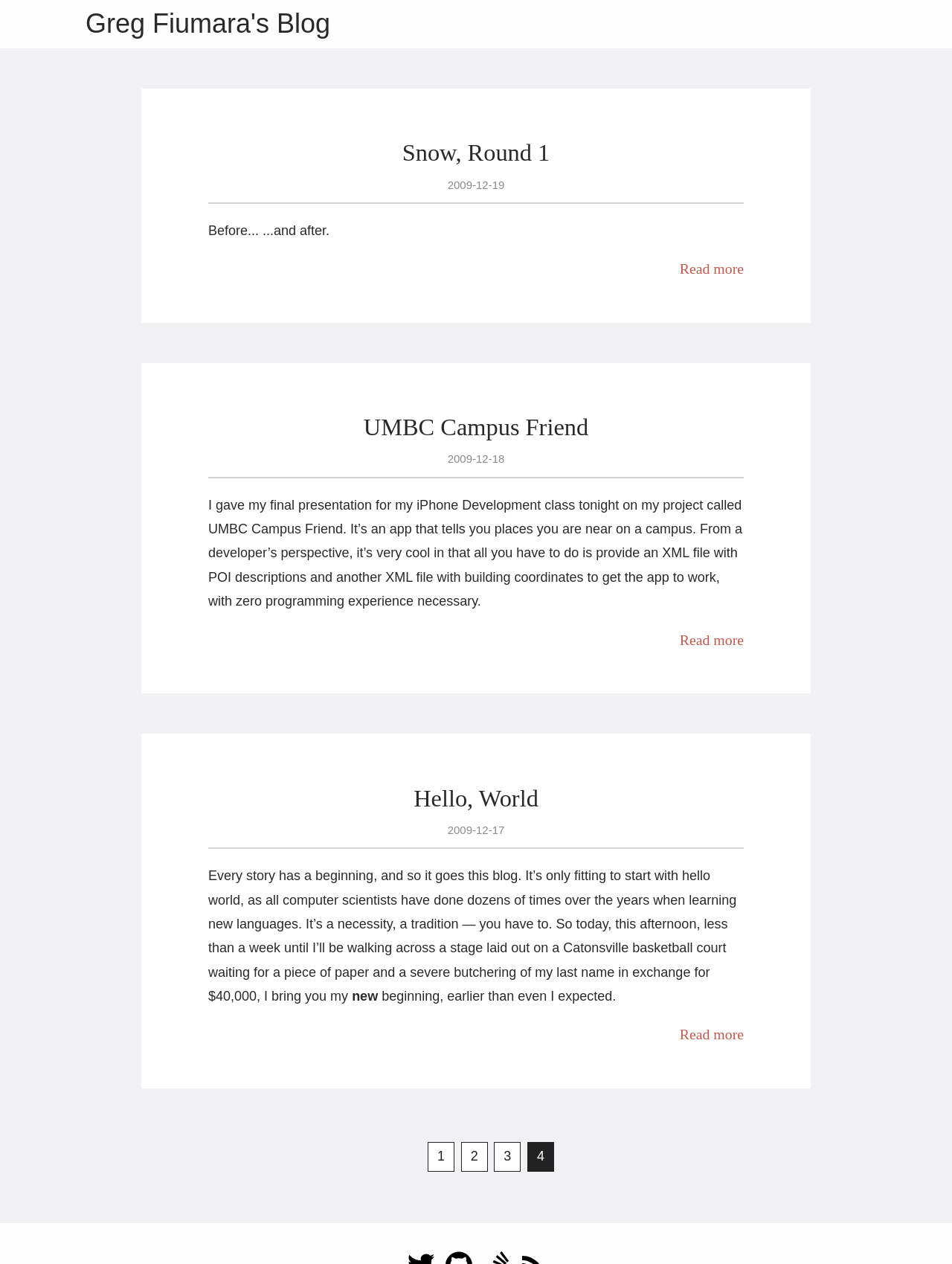Identify the bounding box coordinates for the element you need to click to achieve the following task: "Read more about Hello, World". The coordinates must be four float values ranging from 0 to 1, formatted as [left, top, right, bottom].

[0.714, 0.812, 0.781, 0.825]